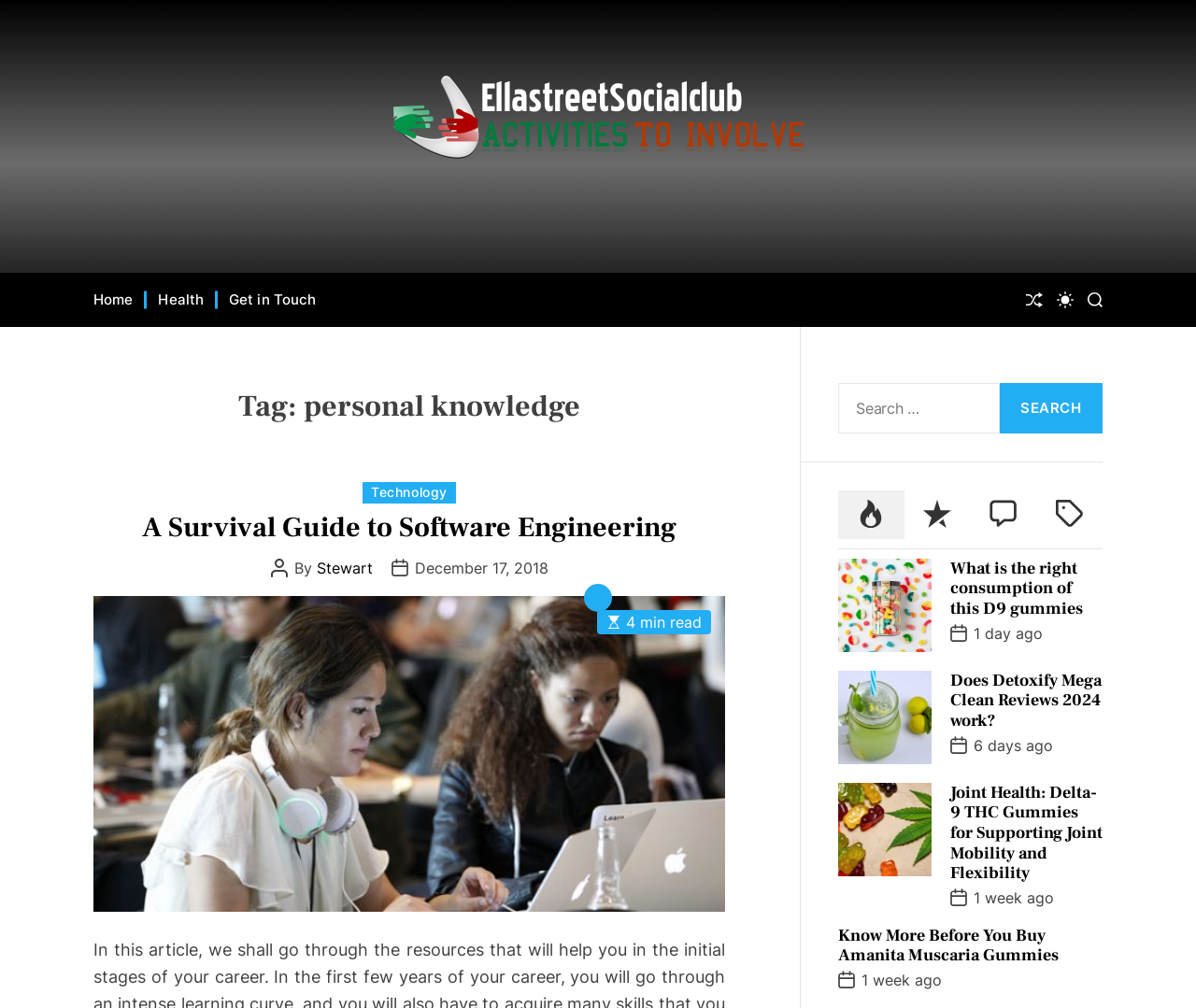What is the text of the webpage's headline?

Tag: personal knowledge